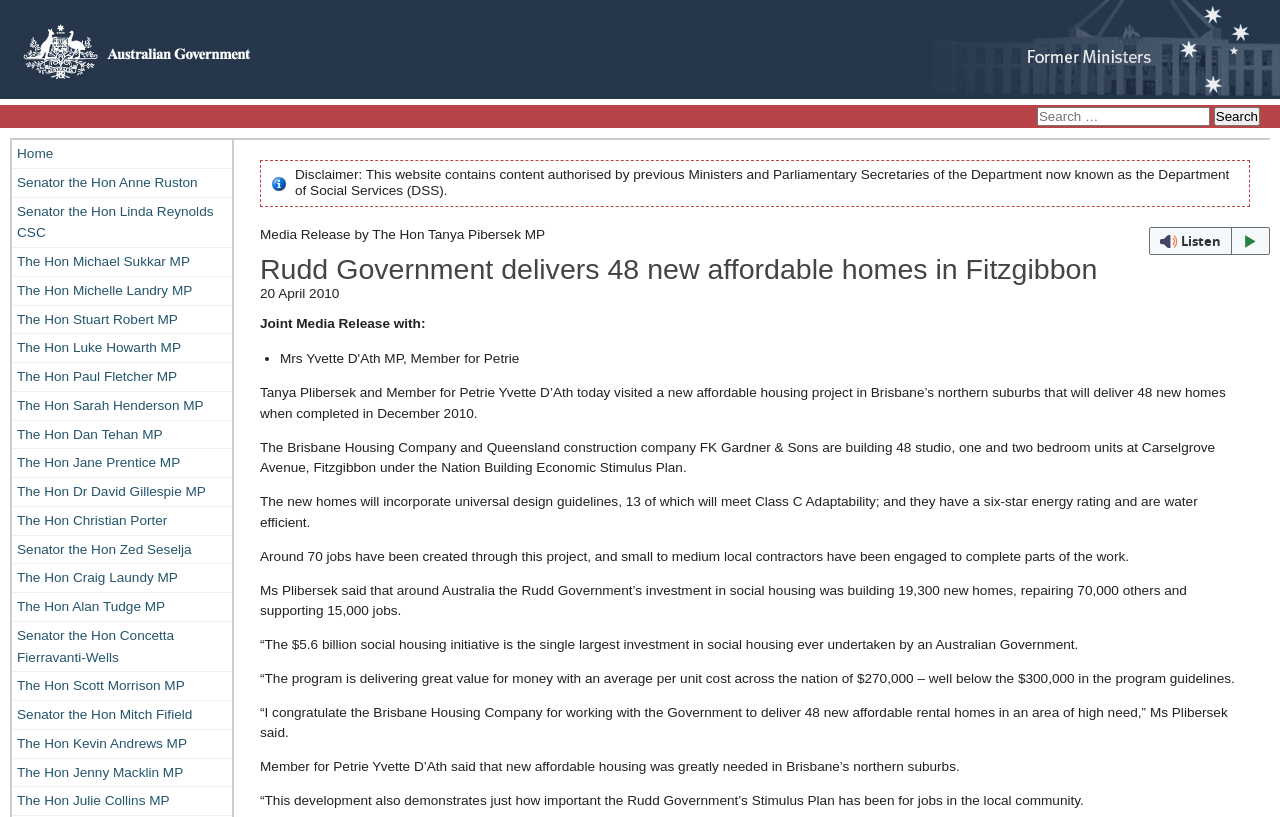Please identify the bounding box coordinates of the area that needs to be clicked to fulfill the following instruction: "Read the media release by The Hon Tanya Pibersek MP."

[0.203, 0.277, 0.426, 0.296]